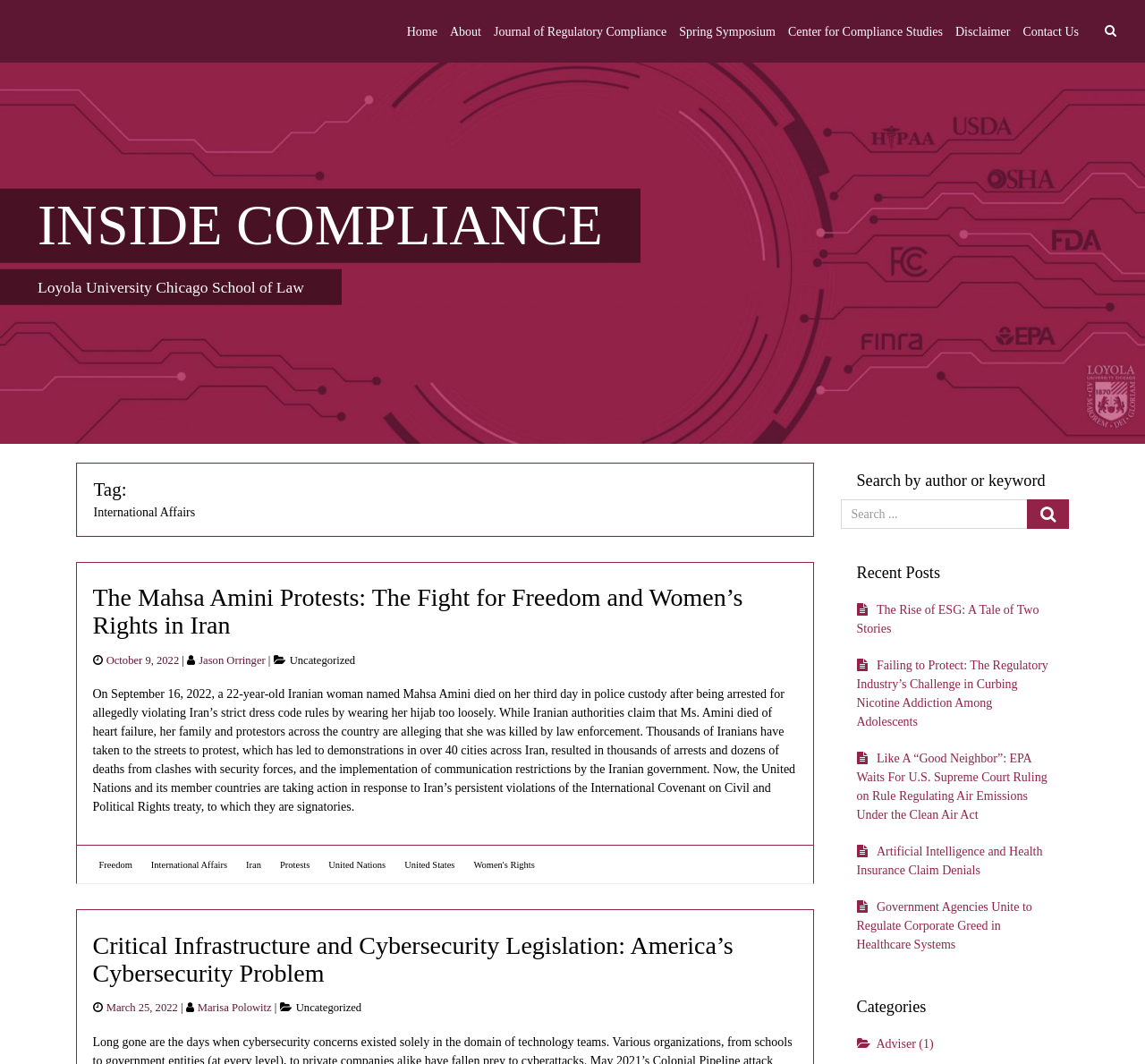Give a comprehensive overview of the webpage, including key elements.

The webpage is titled "International Affairs – INSIDE COMPLIANCE" and has a navigation menu at the top with links to "Home", "About", "Journal of Regulatory Compliance", "Spring Symposium", "Center for Compliance Studies", "Disclaimer", and "Contact Us". There is also a search bar at the top right corner.

Below the navigation menu, there is a heading "INSIDE COMPLIANCE" with a link to the same title. Next to it is the text "Loyola University Chicago School of Law".

The main content of the page is divided into two columns. The left column has two articles with headings "The Mahsa Amini Protests: The Fight for Freedom and Women’s Rights in Iran" and "Critical Infrastructure and Cybersecurity Legislation: America’s Cybersecurity Problem". Each article has a posted date, author, and categories listed below the heading. The articles themselves are long paragraphs of text.

The right column has a search bar with a heading "Search by author or keyword" above it. Below the search bar, there is a heading "Recent Posts" with five links to different articles. Further down, there is a heading "Categories" with a link to the category "Adviser".

There are no images on the page. The layout is organized with clear headings and concise text, making it easy to navigate and read.